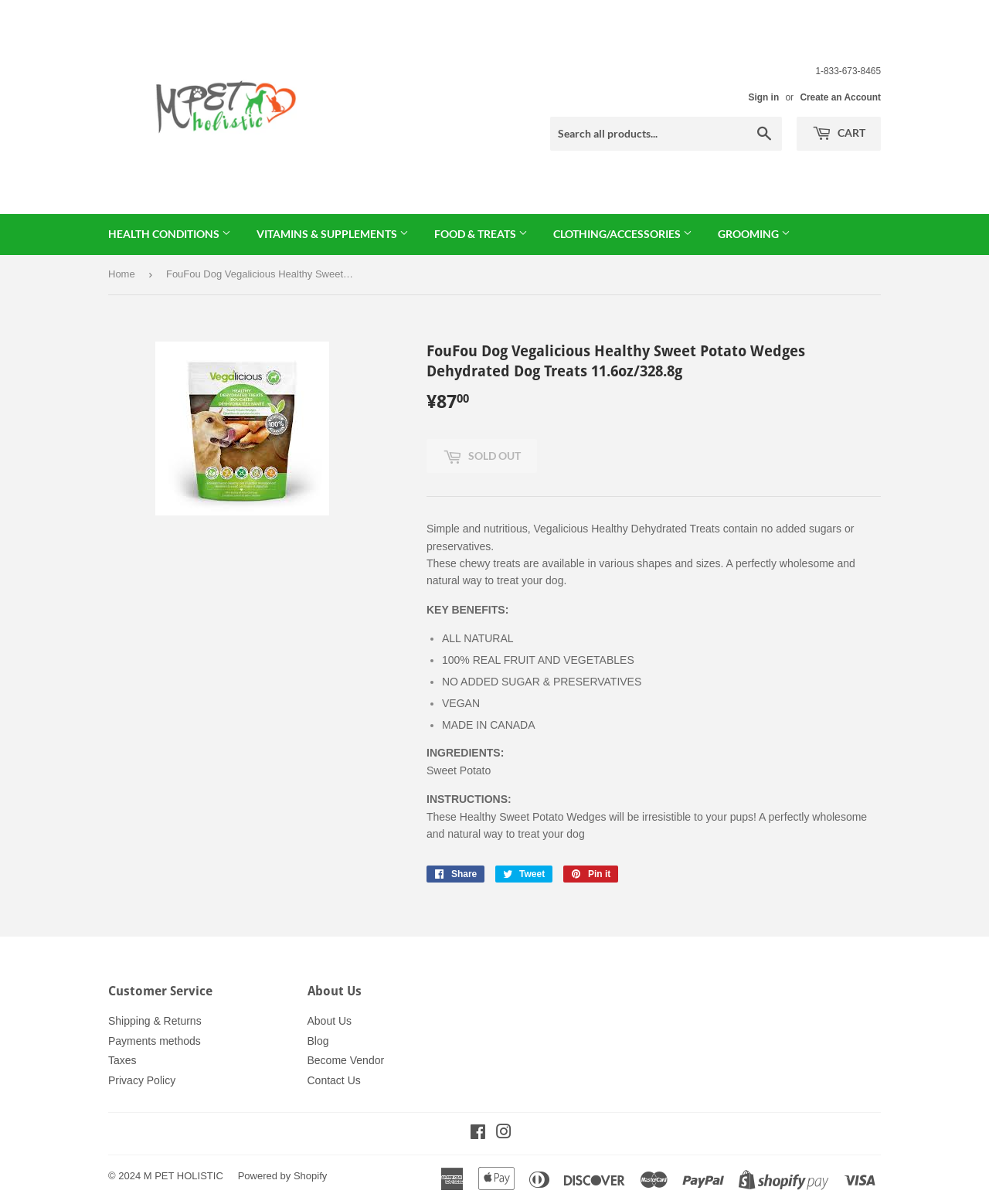What is the price of the FouFou Dog Vegalicious Healthy Sweet Potato Wedges Dehydrated Dog Treats?
Look at the screenshot and respond with a single word or phrase.

¥87.00